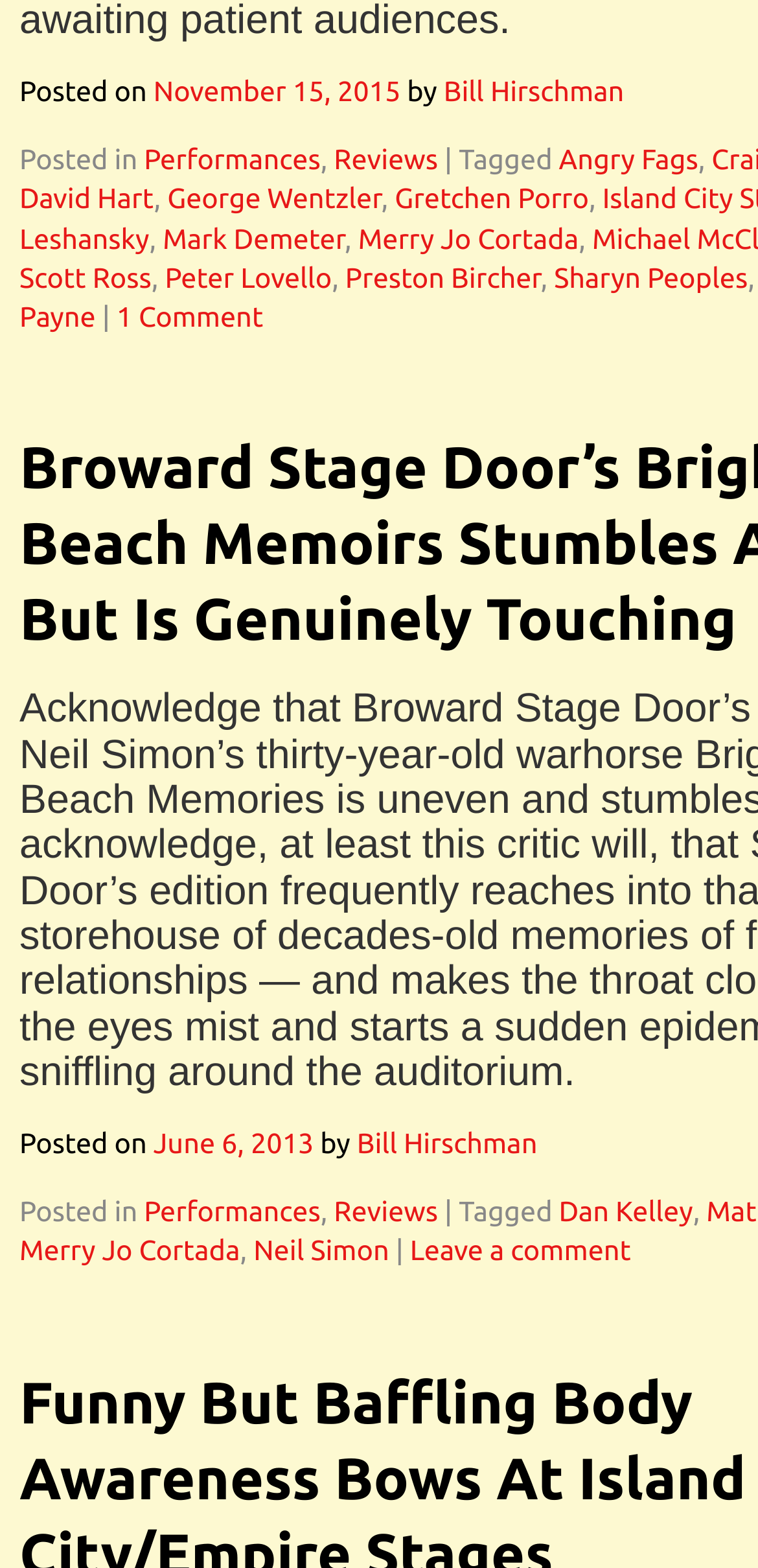What are the categories of the first post?
Please answer the question with a single word or phrase, referencing the image.

Performances, Reviews